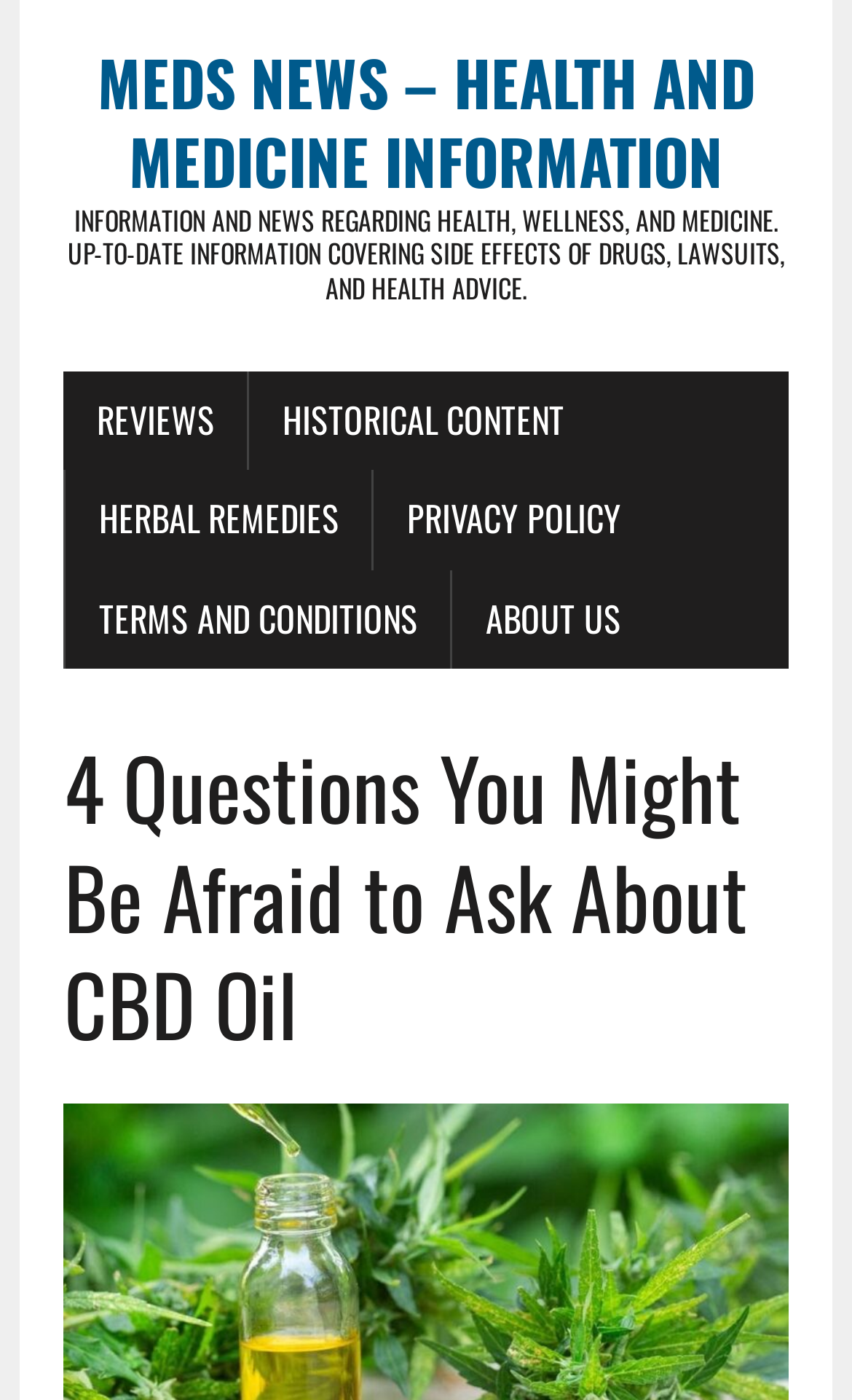Refer to the element description Terms and Conditions and identify the corresponding bounding box in the screenshot. Format the coordinates as (top-left x, top-left y, bottom-right x, bottom-right y) with values in the range of 0 to 1.

[0.078, 0.407, 0.529, 0.478]